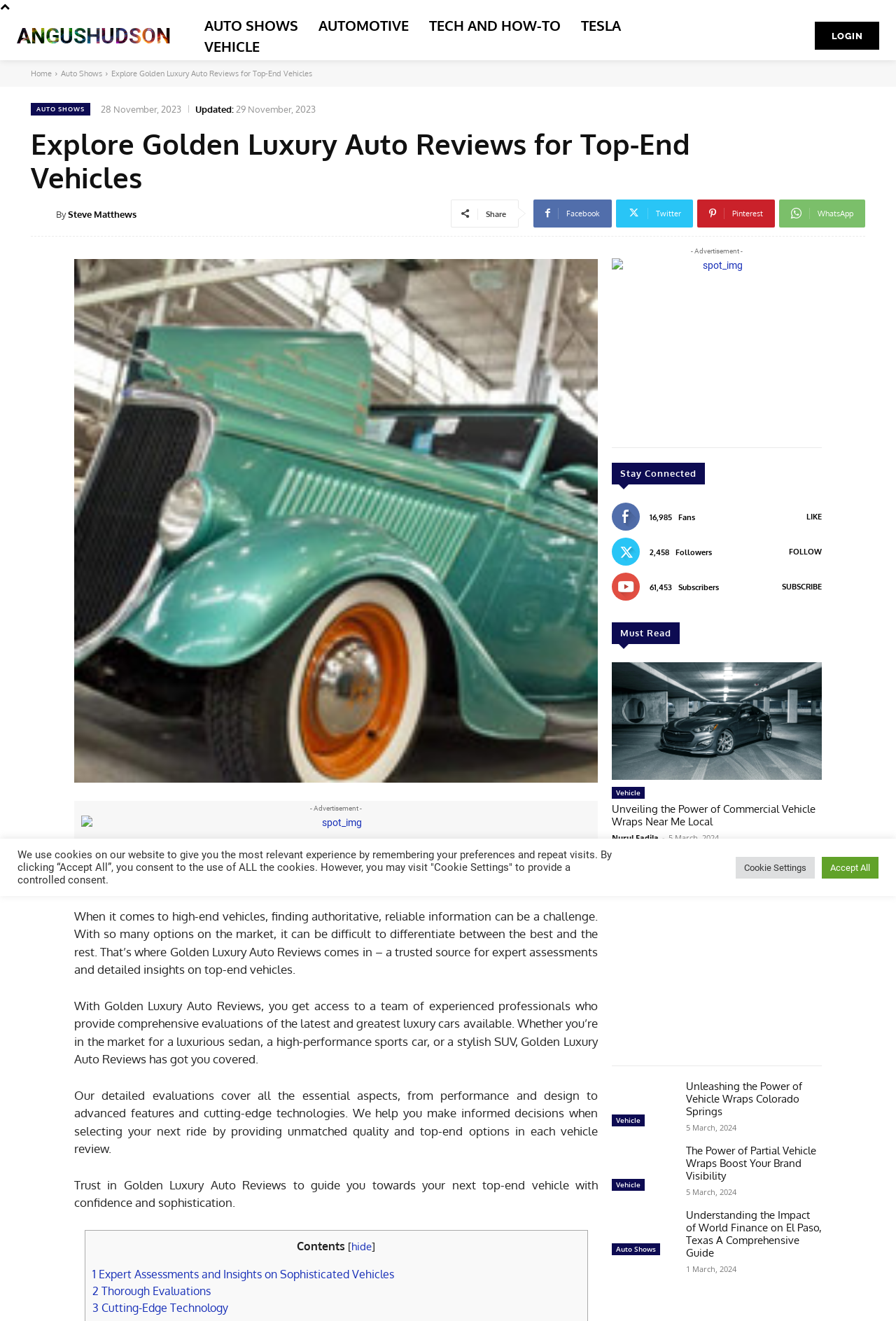Respond to the question with just a single word or phrase: 
What is the topic of the article 'Unveiling the Power of Commercial Vehicle Wraps Near Me Local'?

Commercial vehicle wraps